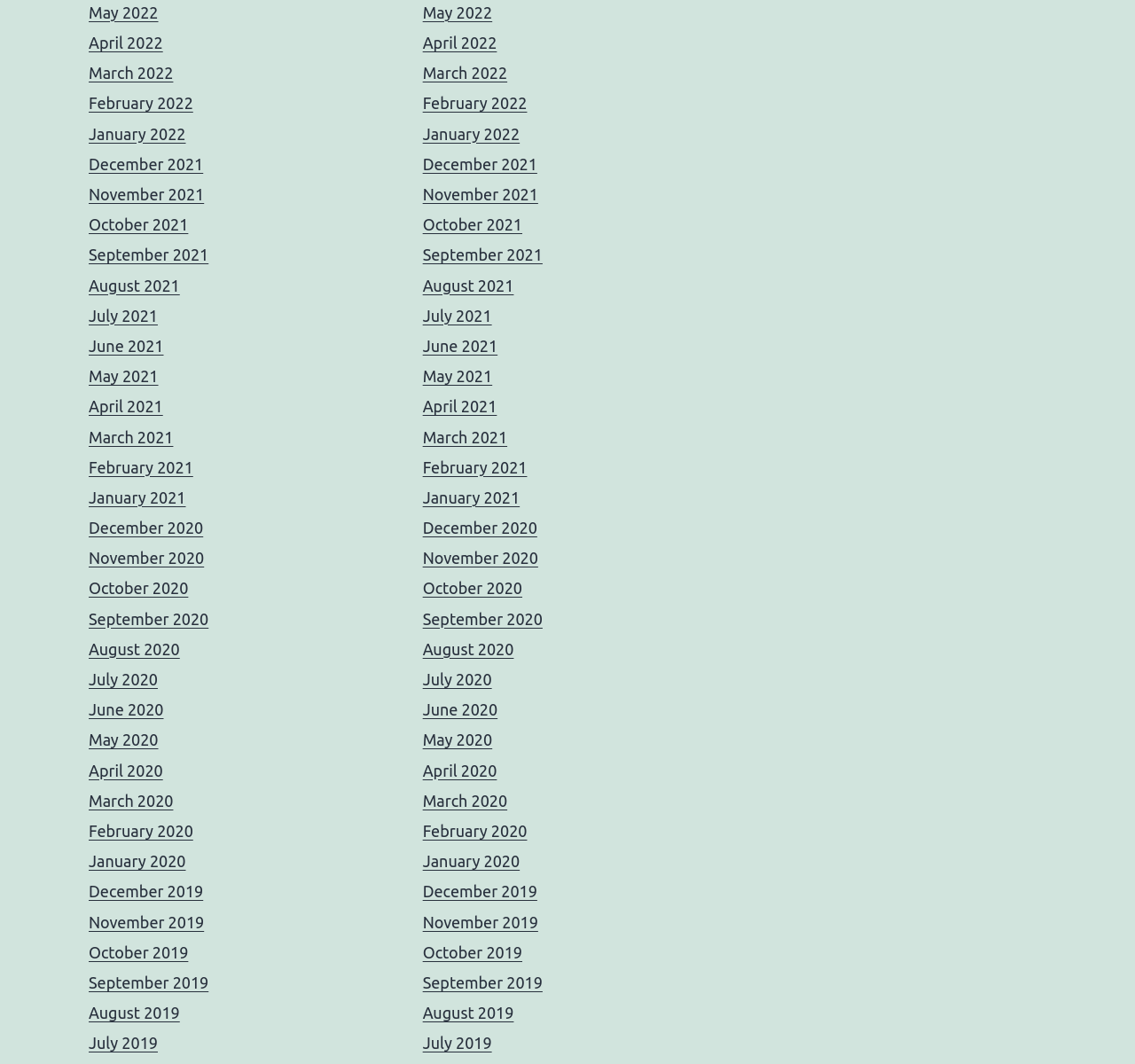How many columns of links are there?
Respond to the question with a single word or phrase according to the image.

Two